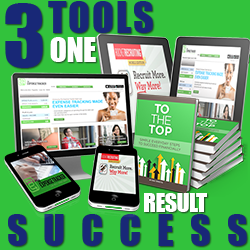Please give a succinct answer using a single word or phrase:
What devices are displayed in the center of the graphic?

Smartphone, tablet, and computer screen